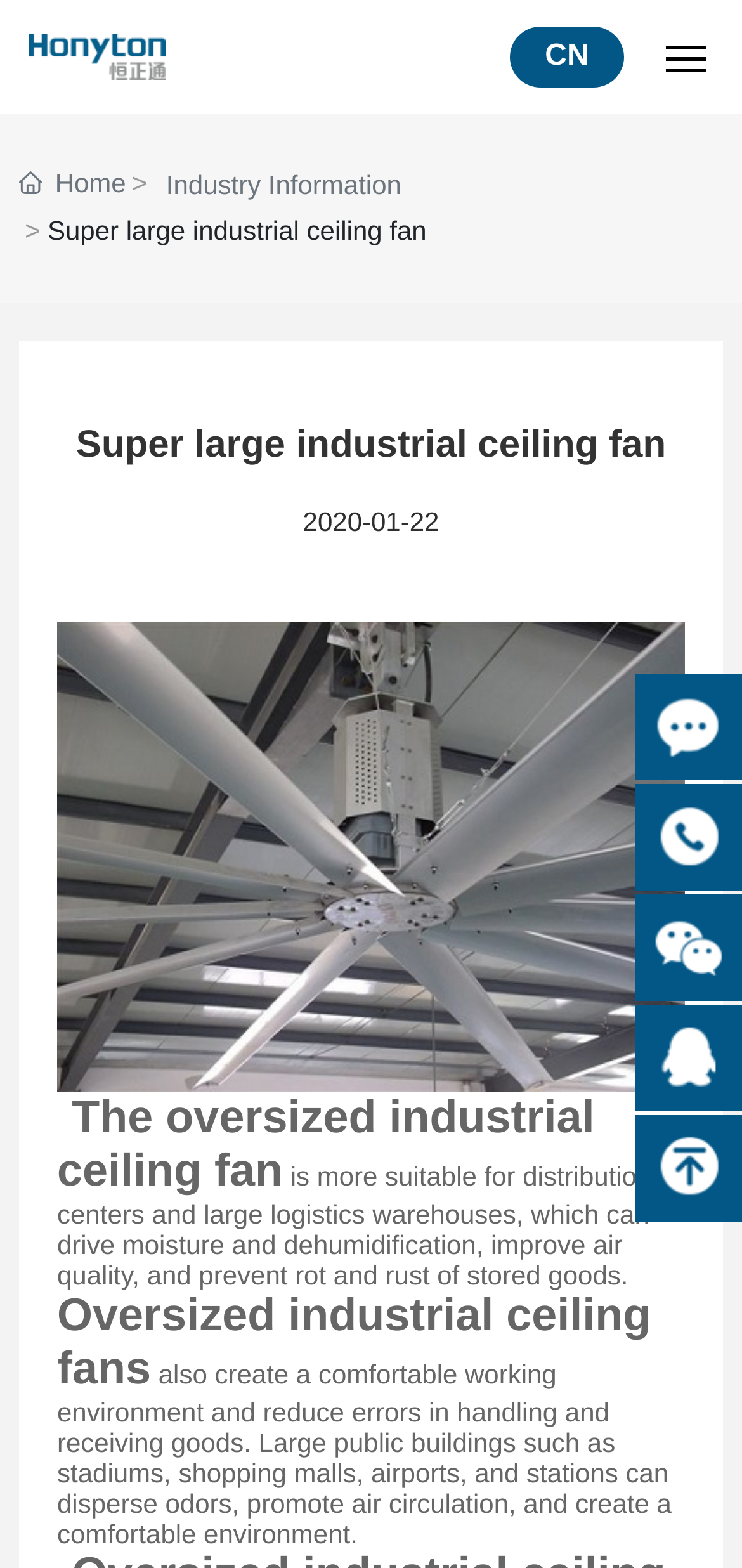Please locate and generate the primary heading on this webpage.

Super large industrial ceiling fan